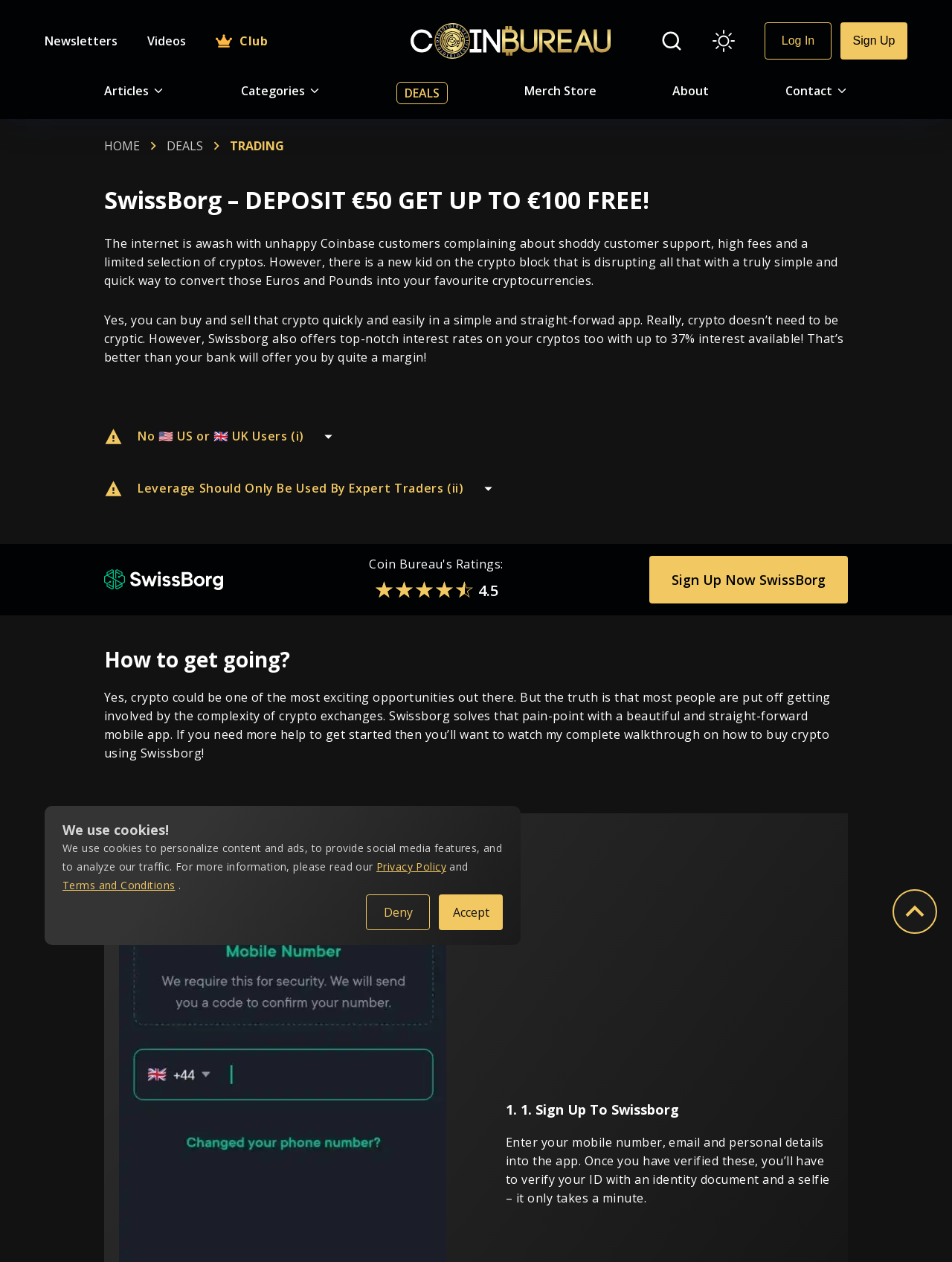Please answer the following question using a single word or phrase: 
What is the minimum deposit to get up to €100 free?

€50